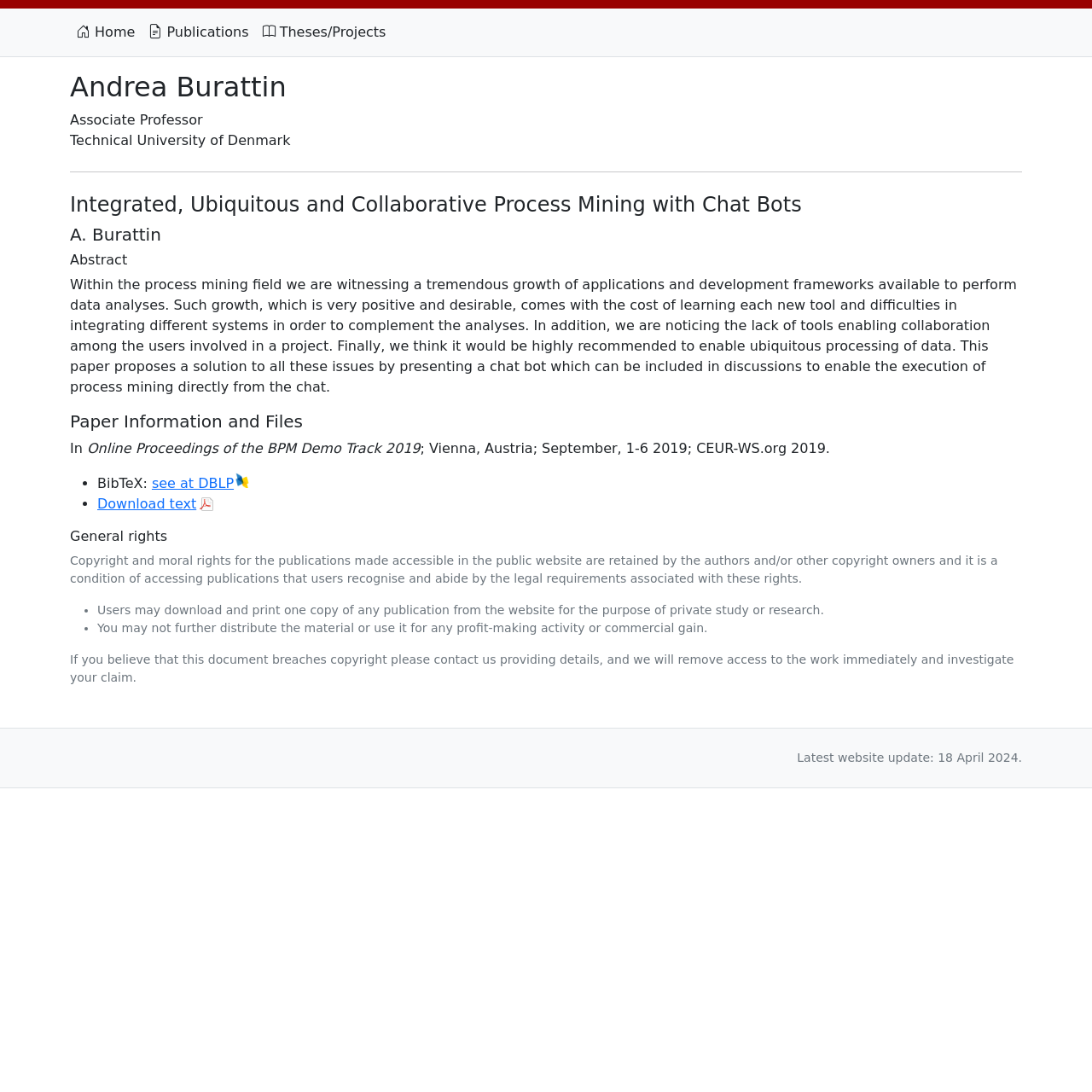Describe the entire webpage, focusing on both content and design.

This webpage is about a research paper titled "Integrated, Ubiquitous and Collaborative Process Mining with Chat Bots" by Andrea Burattin. At the top, there are three links: "Home", "Publications", and "Theses/Projects", aligned horizontally. Below these links, the author's name "Andrea Burattin" is displayed prominently, followed by their title "Associate Professor" and affiliation "Technical University of Denmark".

A horizontal separator line divides the top section from the main content. The main content is divided into several sections, each with a heading. The first section is the title of the paper, followed by the author's name and the abstract. The abstract discusses the growth of process mining applications and the need for a solution that integrates different systems, enables collaboration, and allows for ubiquitous processing of data.

The next section is "Paper Information and Files", which provides details about the paper, including the publication title, location, and date. There are also links to download the paper in BibTeX format and to access it on DBLP.

The following section is "General rights", which outlines the copyright and usage rights for the publications on the website. This section is divided into several points, each marked with a bullet point, explaining the terms of use, including private study and research, and prohibited activities such as commercial gain.

At the bottom of the page, there is a notice about copyright infringement and a statement about the latest website update.